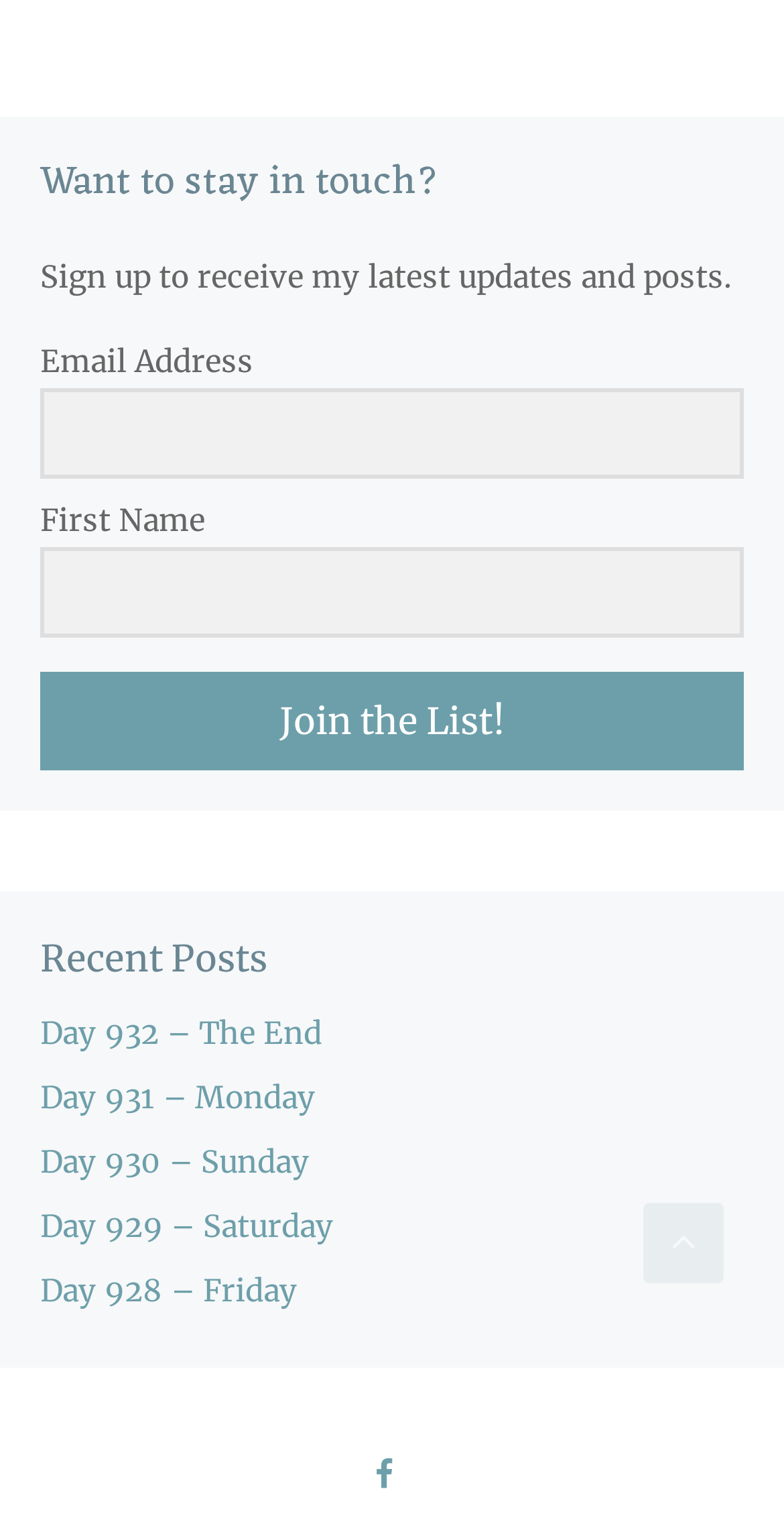Please locate the bounding box coordinates of the element that needs to be clicked to achieve the following instruction: "Read 'Day 932 – The End' post". The coordinates should be four float numbers between 0 and 1, i.e., [left, top, right, bottom].

[0.051, 0.661, 0.41, 0.686]